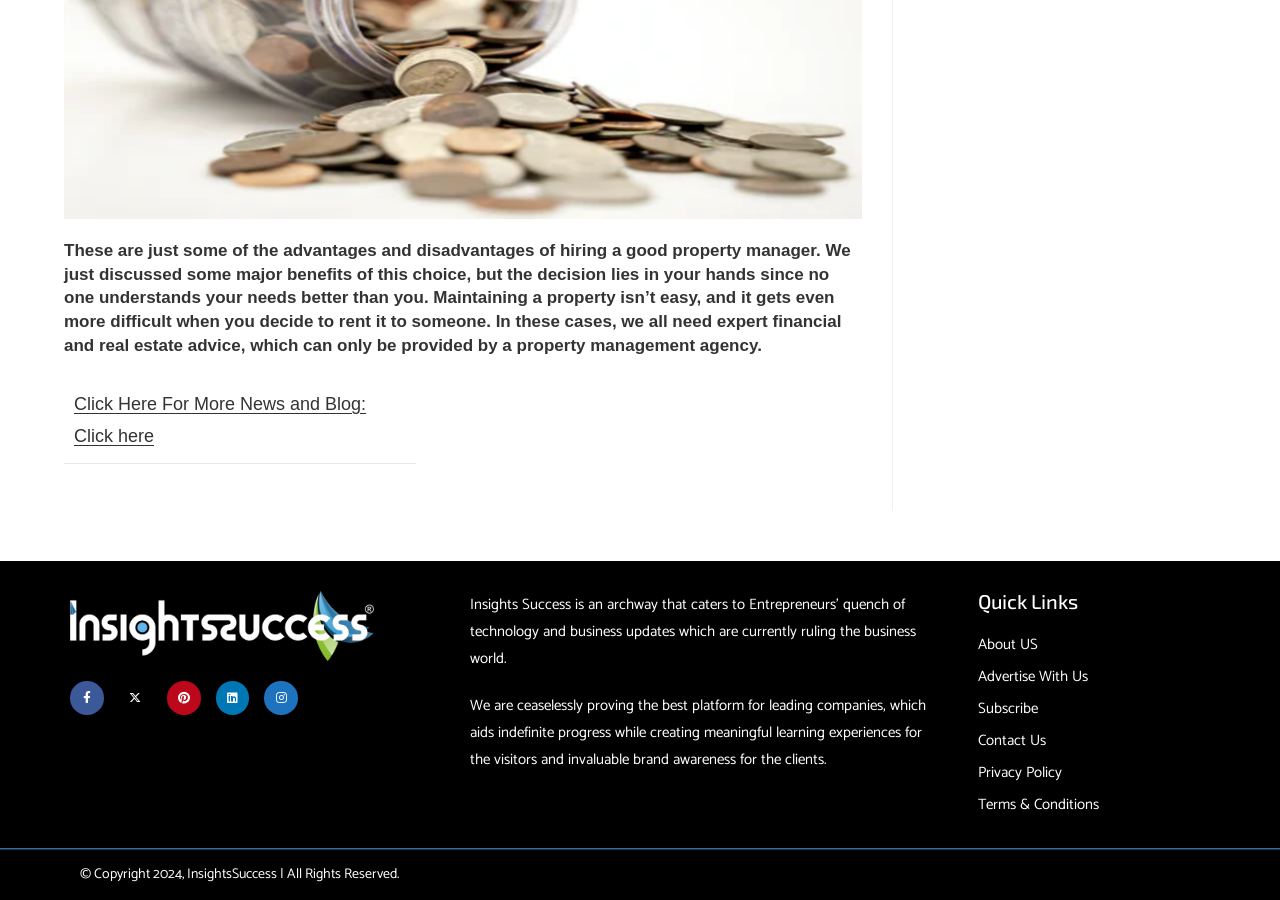Locate the bounding box coordinates of the region to be clicked to comply with the following instruction: "Contact Us". The coordinates must be four float numbers between 0 and 1, in the form [left, top, right, bottom].

[0.764, 0.807, 0.942, 0.837]